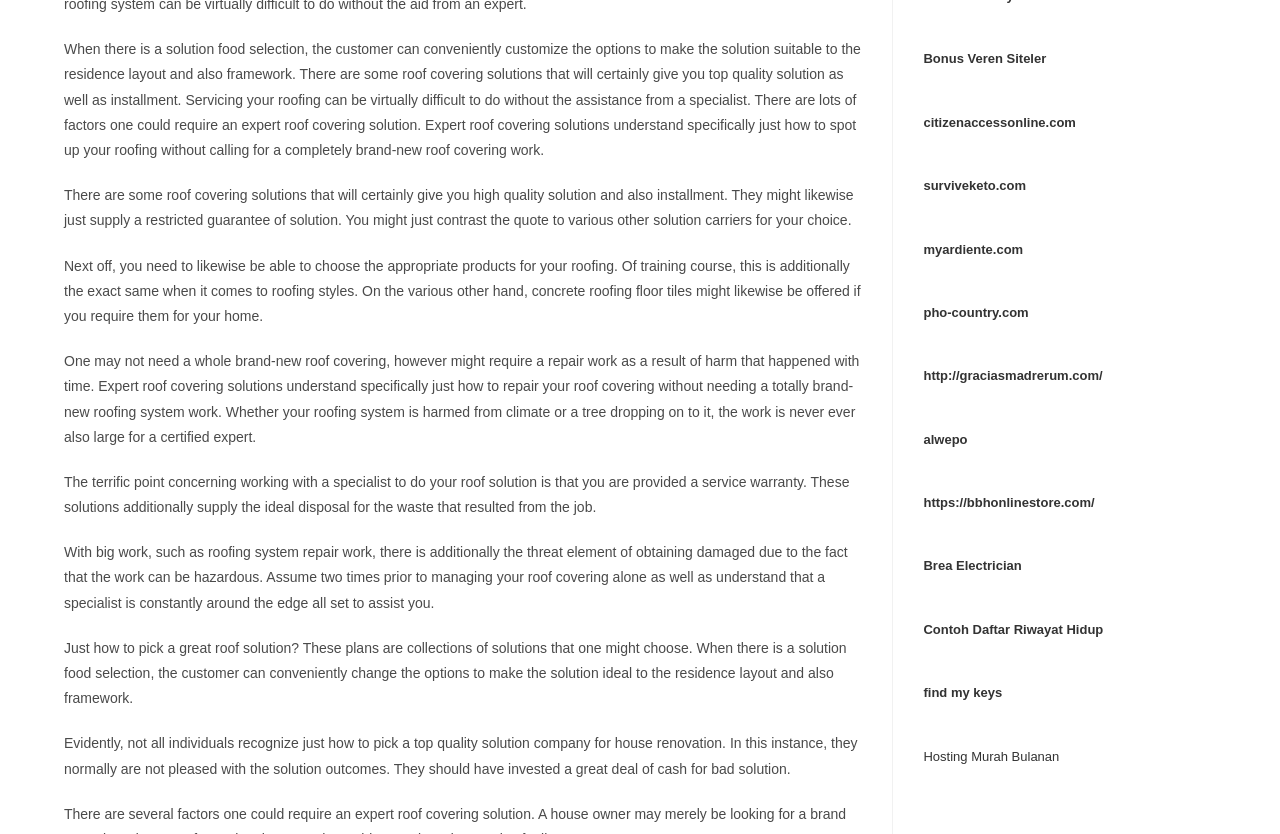Give the bounding box coordinates for the element described by: "Contoh Daftar Riwayat Hidup".

[0.721, 0.746, 0.862, 0.764]